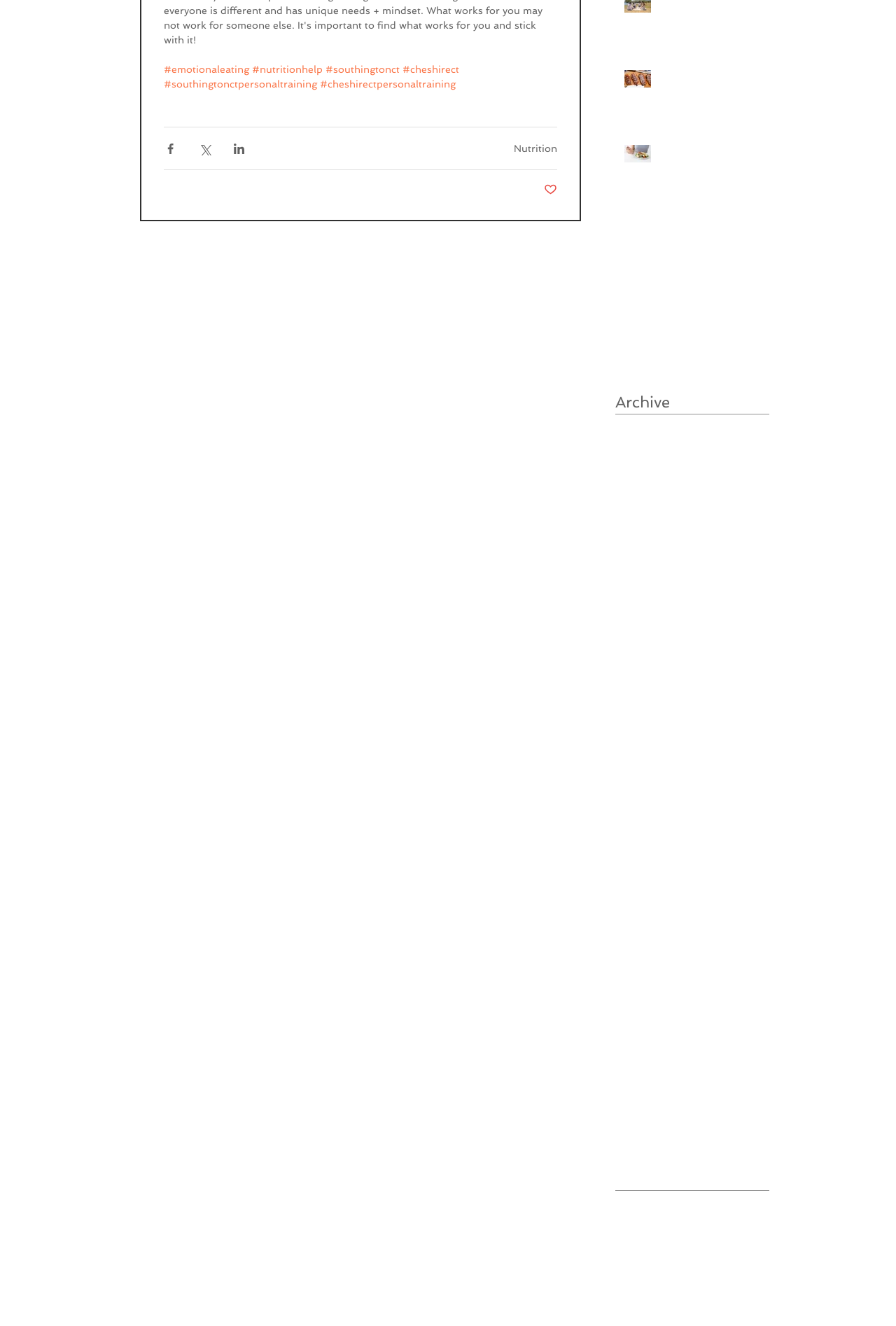Using the information shown in the image, answer the question with as much detail as possible: What is the category of the link 'Nutrition'?

I inferred this answer by looking at the link text 'Nutrition' which suggests that it is related to health and wellness.